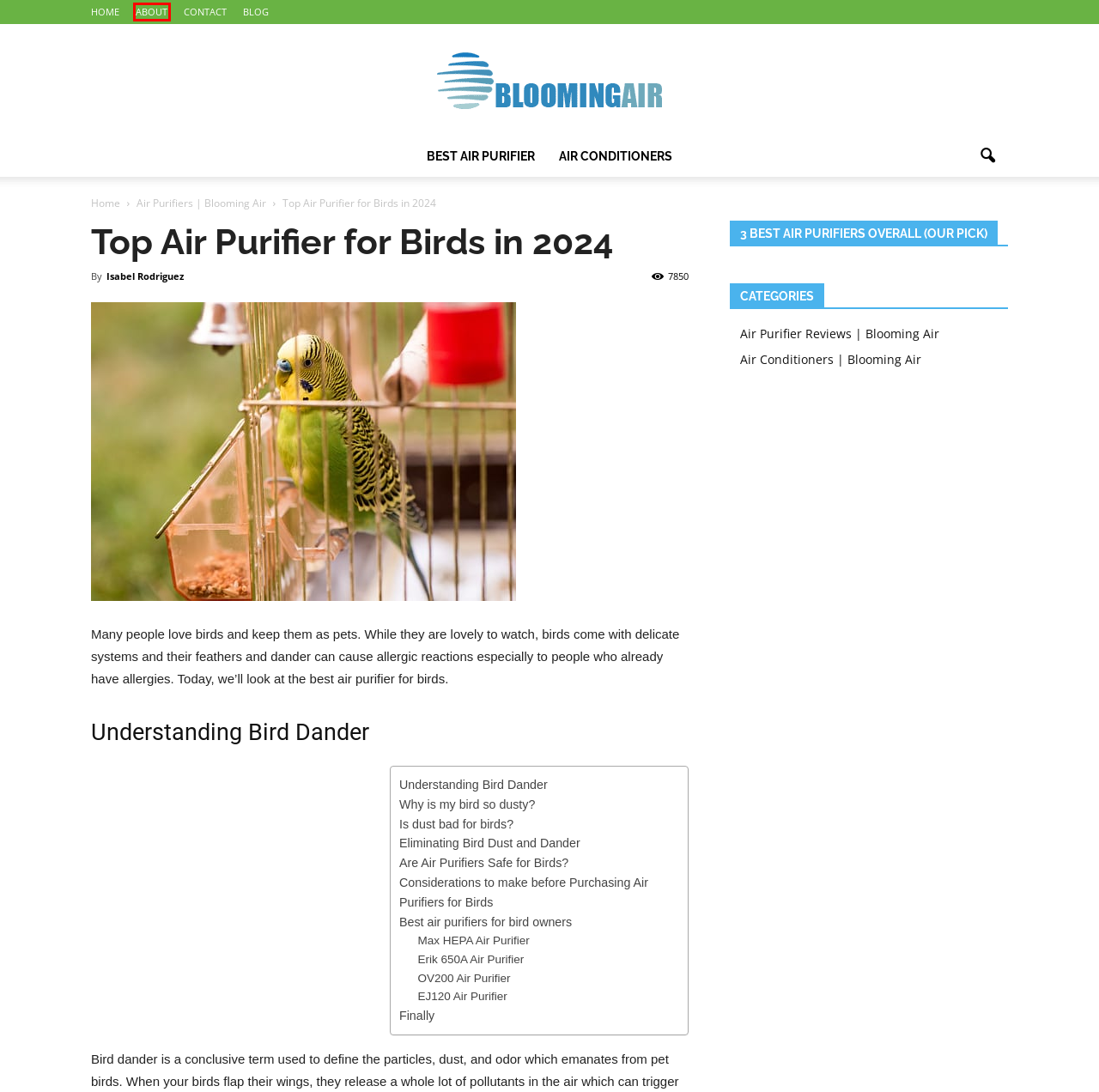You are given a screenshot of a webpage with a red rectangle bounding box. Choose the best webpage description that matches the new webpage after clicking the element in the bounding box. Here are the candidates:
A. About - Blooming Air
B. Blooming Air - #1 Resource For Clean Healthy Air
C. Contact Us -
D. Blog - Blooming Air
E. Air Purifier Reviews - Blooming Air
F. Best Air Purifier Reviews: Germ Guardian, Rabbit Air, Winix, Oranzi Max
G. The Top 10 Best Air Purifier Reviews (2022 Updated)
H. Best Air Conditioners - Blooming Air

A